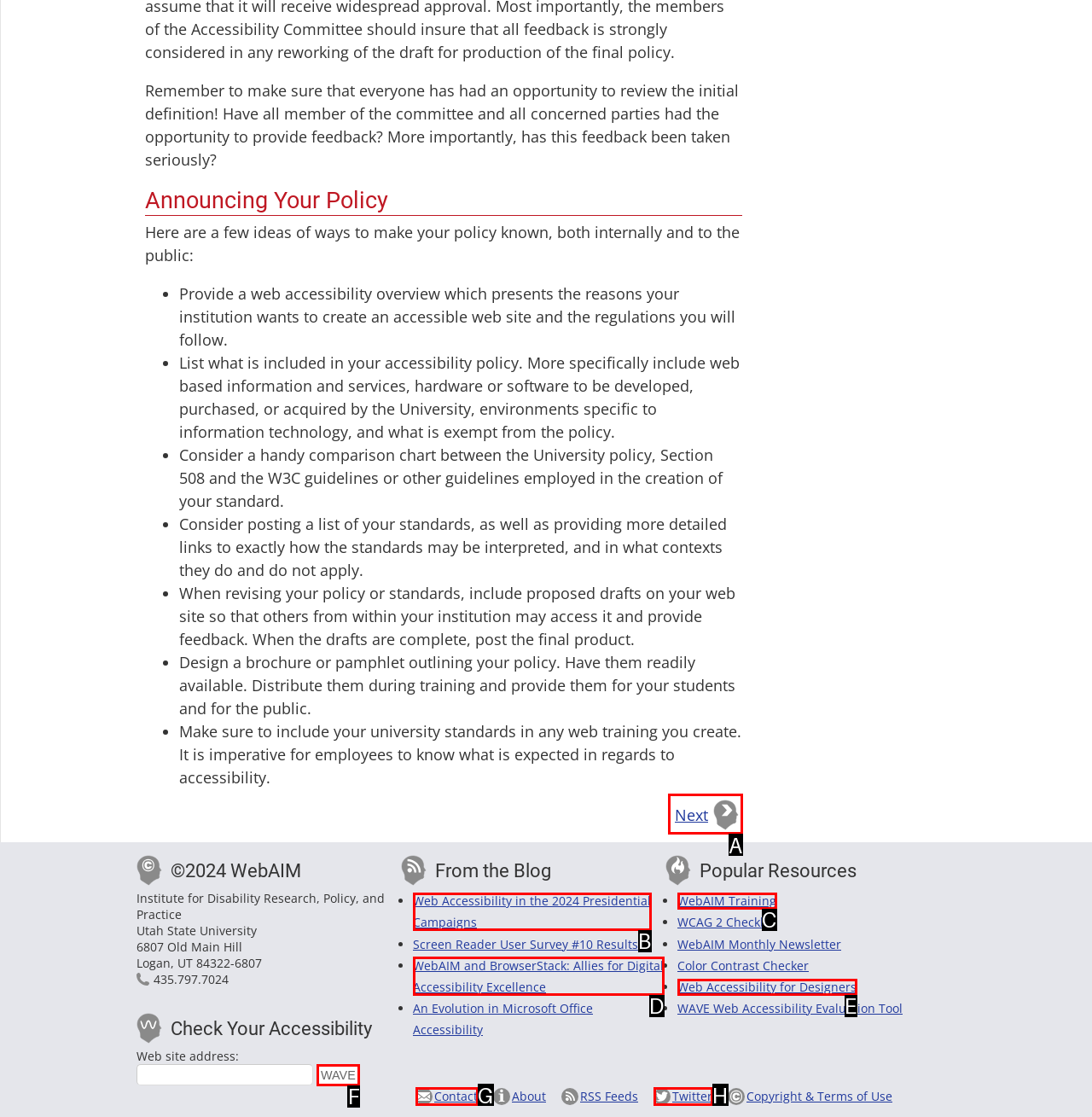Choose the letter of the option you need to click to Learn about Seven reasons to rethink firewall monitoring and boost automation. Answer with the letter only.

None